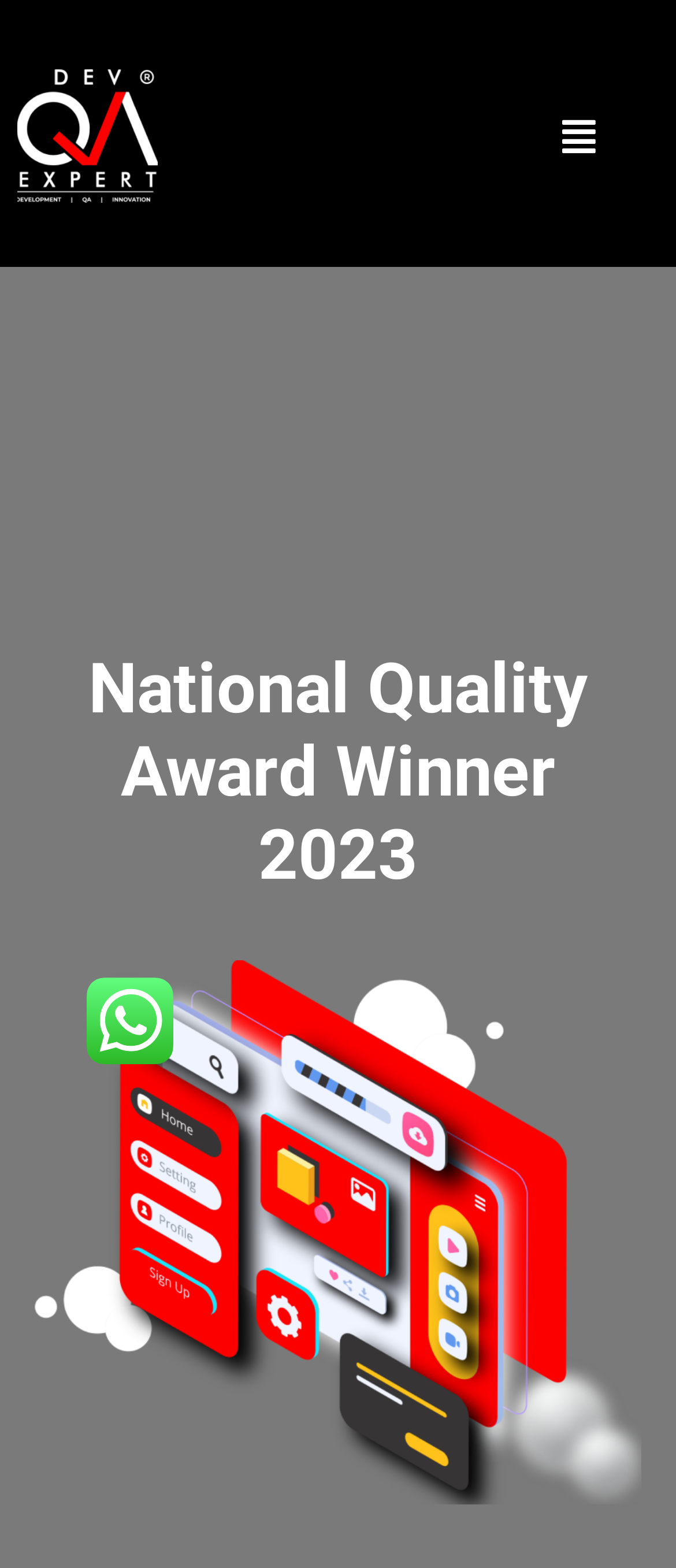What is the position of the menu button?
Based on the visual, give a brief answer using one word or a short phrase.

Top right